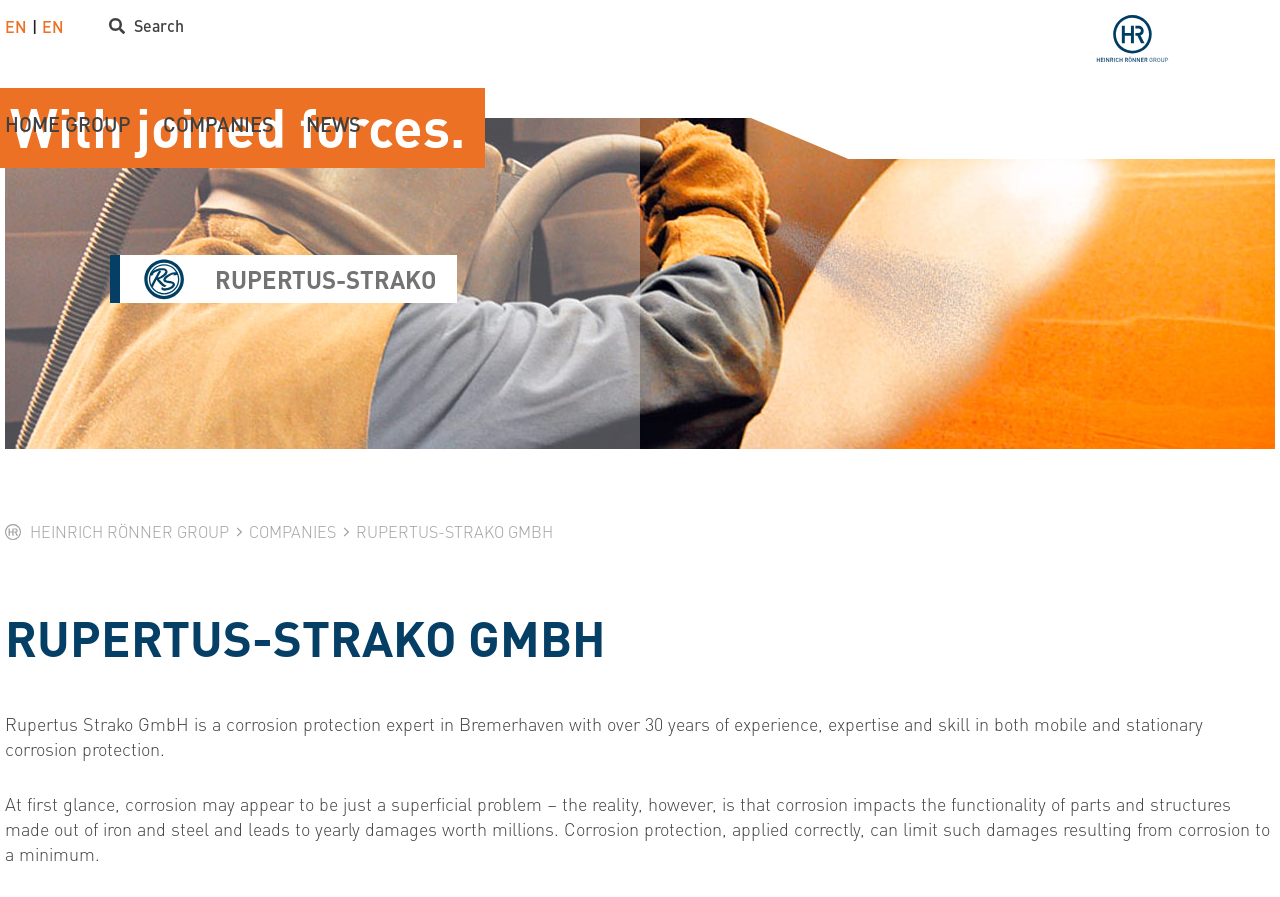Please provide the bounding box coordinates for the element that needs to be clicked to perform the instruction: "search". The coordinates must consist of four float numbers between 0 and 1, formatted as [left, top, right, bottom].

[0.105, 0.04, 0.144, 0.066]